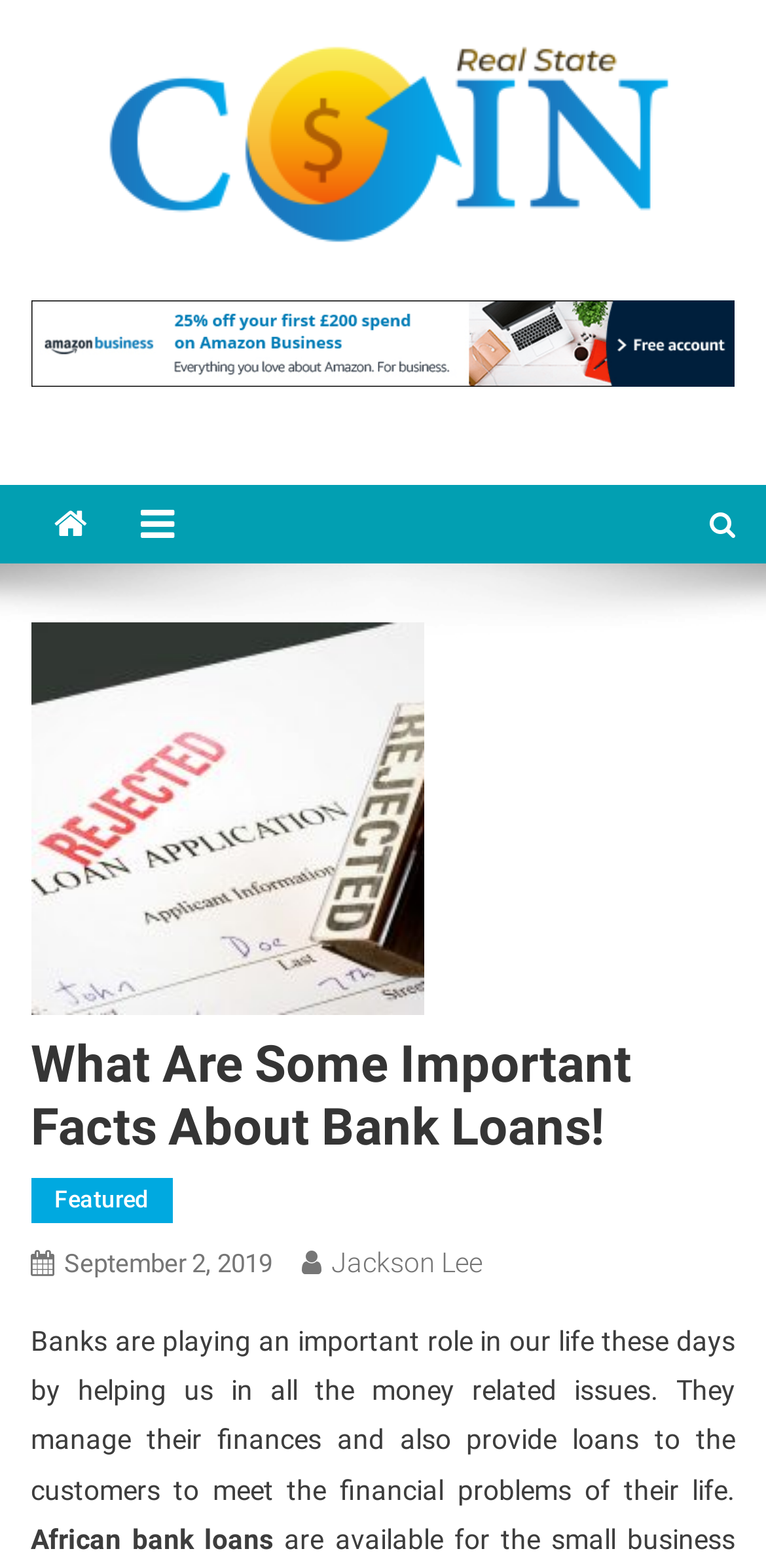Extract the main title from the webpage.

What Are Some Important Facts About Bank Loans!